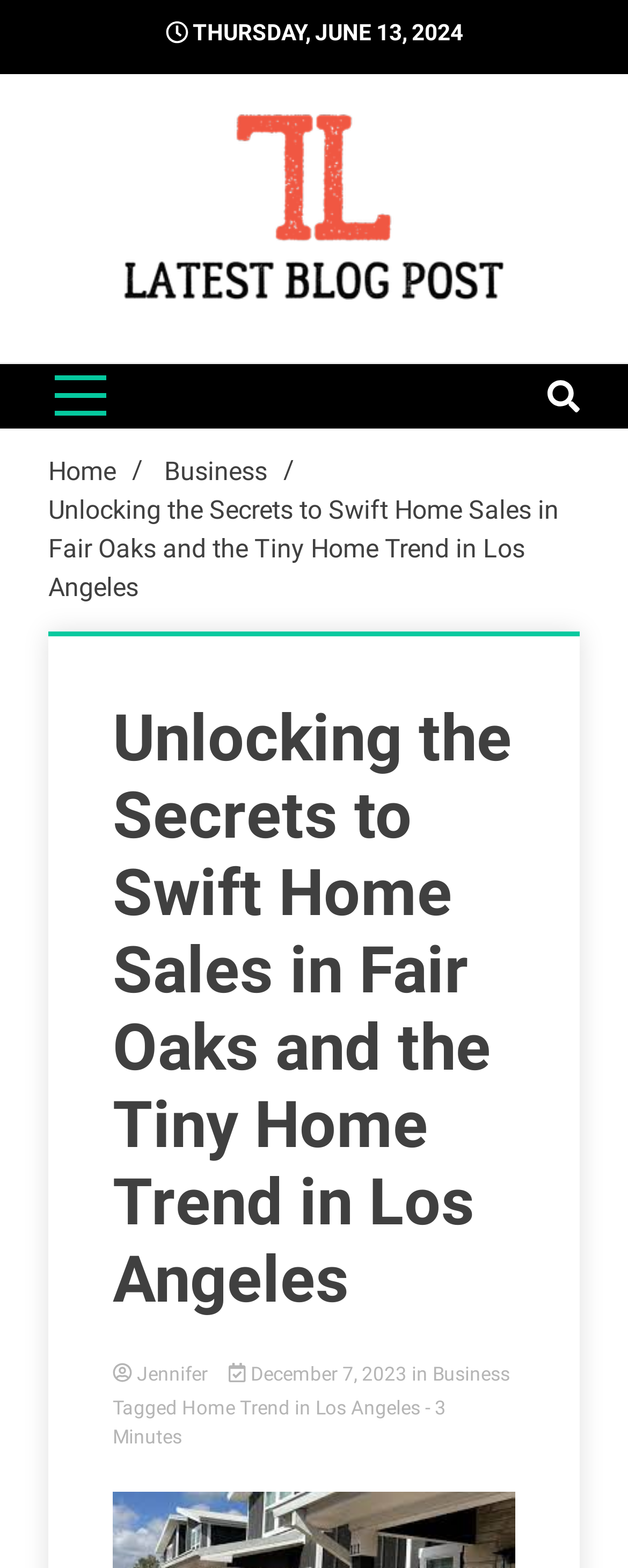Locate the bounding box coordinates of the element to click to perform the following action: 'Click on the latest blog post'. The coordinates should be given as four float values between 0 and 1, in the form of [left, top, right, bottom].

[0.197, 0.073, 0.803, 0.198]